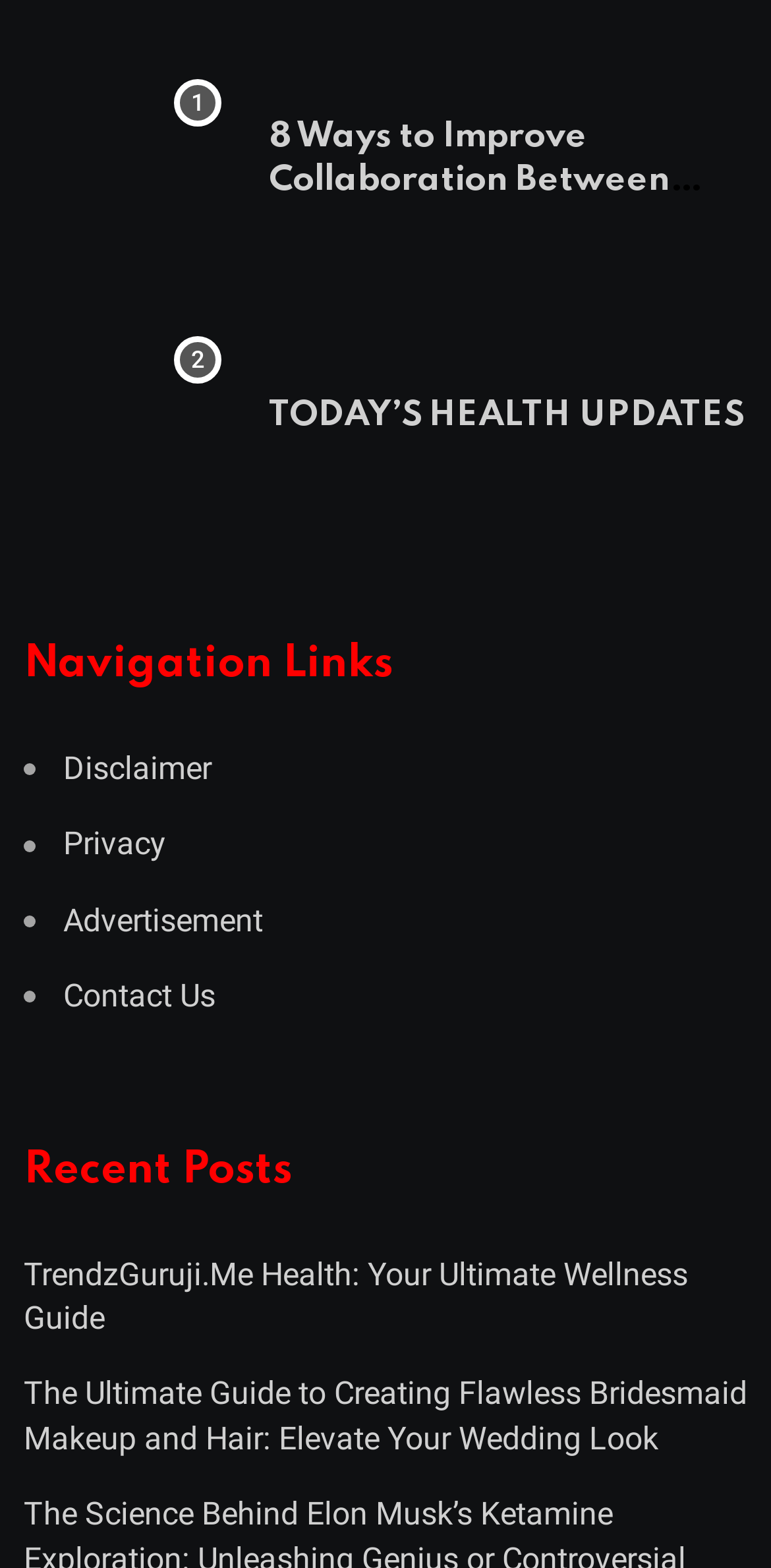Look at the image and write a detailed answer to the question: 
How many health updates are there?

I found one link with the text 'TODAY'S HEALTH UPDATES', so there is only one health update.